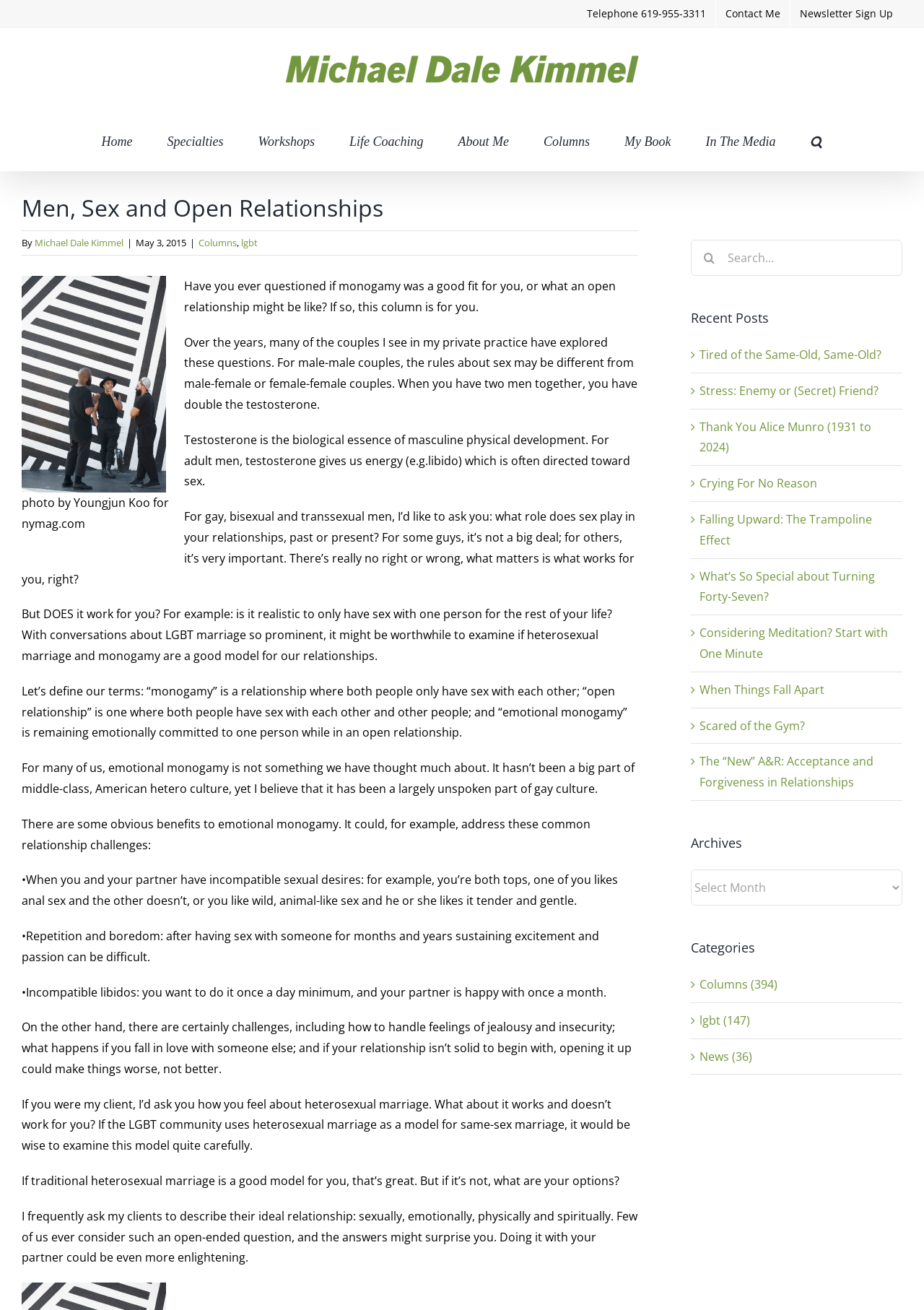Please find the bounding box coordinates of the element that needs to be clicked to perform the following instruction: "Click the 'Search' button". The bounding box coordinates should be four float numbers between 0 and 1, represented as [left, top, right, bottom].

[0.877, 0.086, 0.89, 0.13]